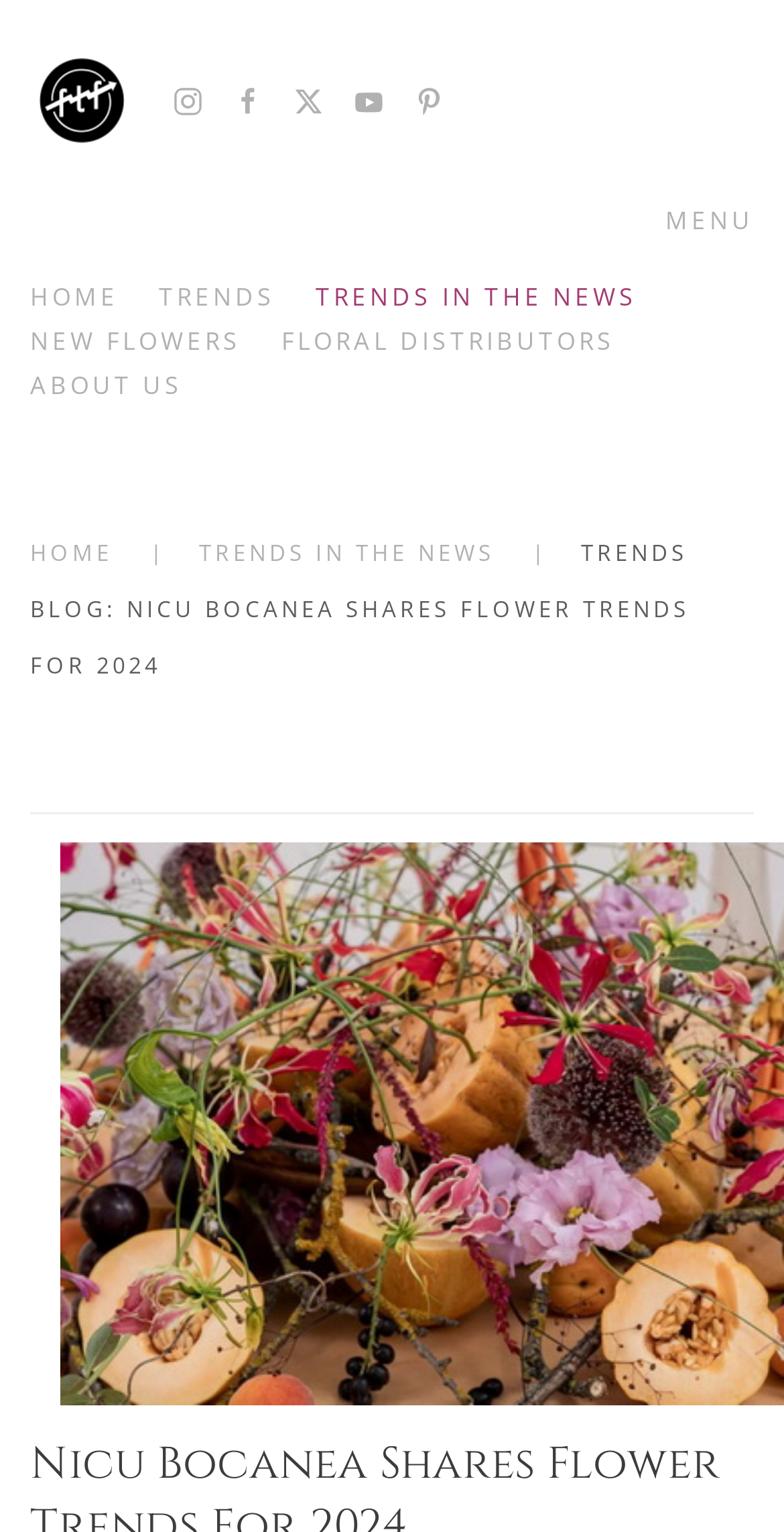Analyze the image and provide a detailed answer to the question: How many image links are there in the top navigation bar?

I counted the number of image links in the top navigation bar by looking at the elements with type 'link' and 'image' at coordinates [0.221, 0.054, 0.259, 0.076], [0.297, 0.054, 0.336, 0.076], [0.374, 0.054, 0.413, 0.076], [0.451, 0.054, 0.49, 0.076], and [0.528, 0.054, 0.567, 0.076]. There are 5 image links in total.